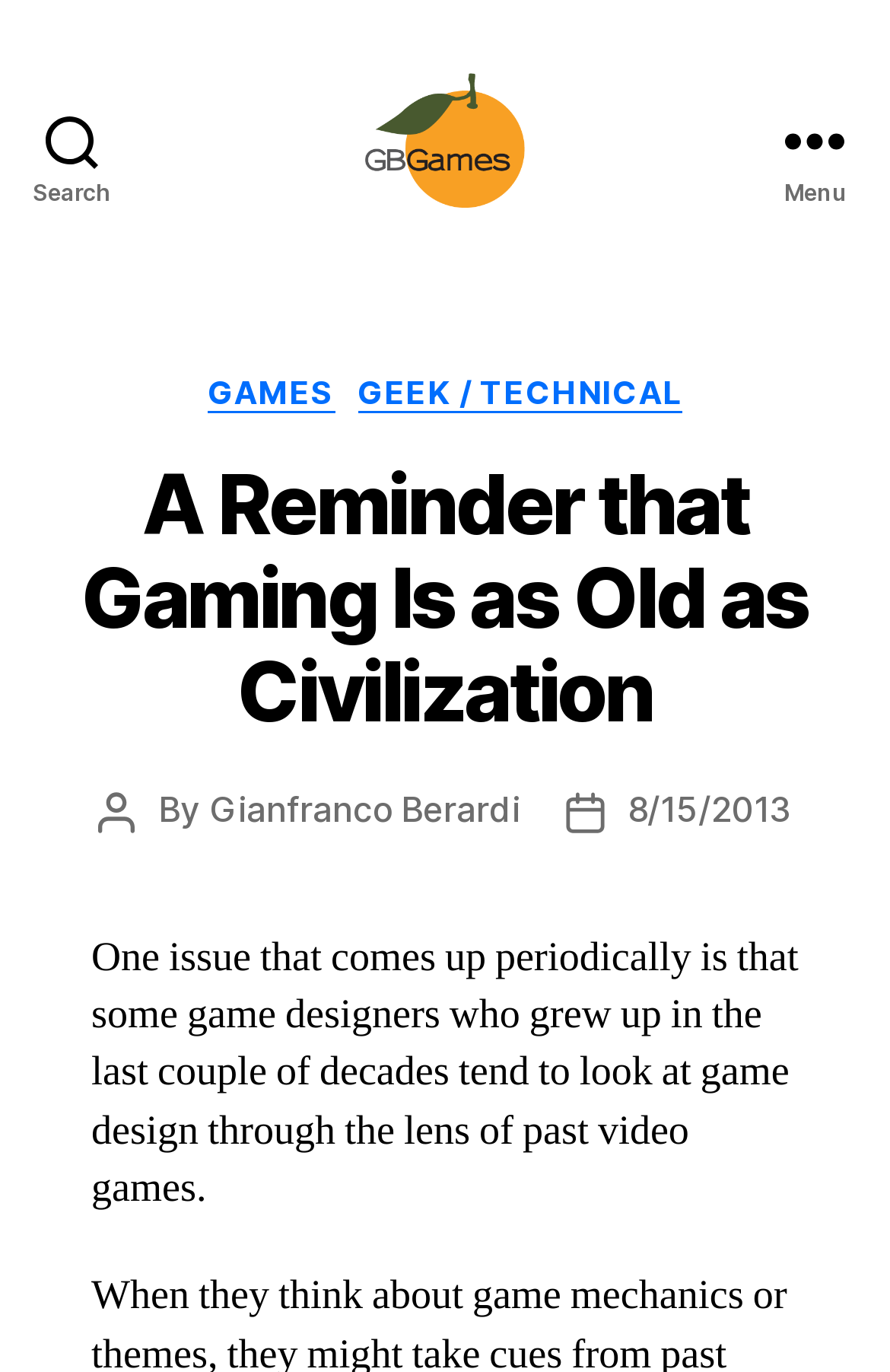Provide the bounding box coordinates of the HTML element this sentence describes: "parent_node: GBGames".

[0.41, 0.052, 0.59, 0.152]